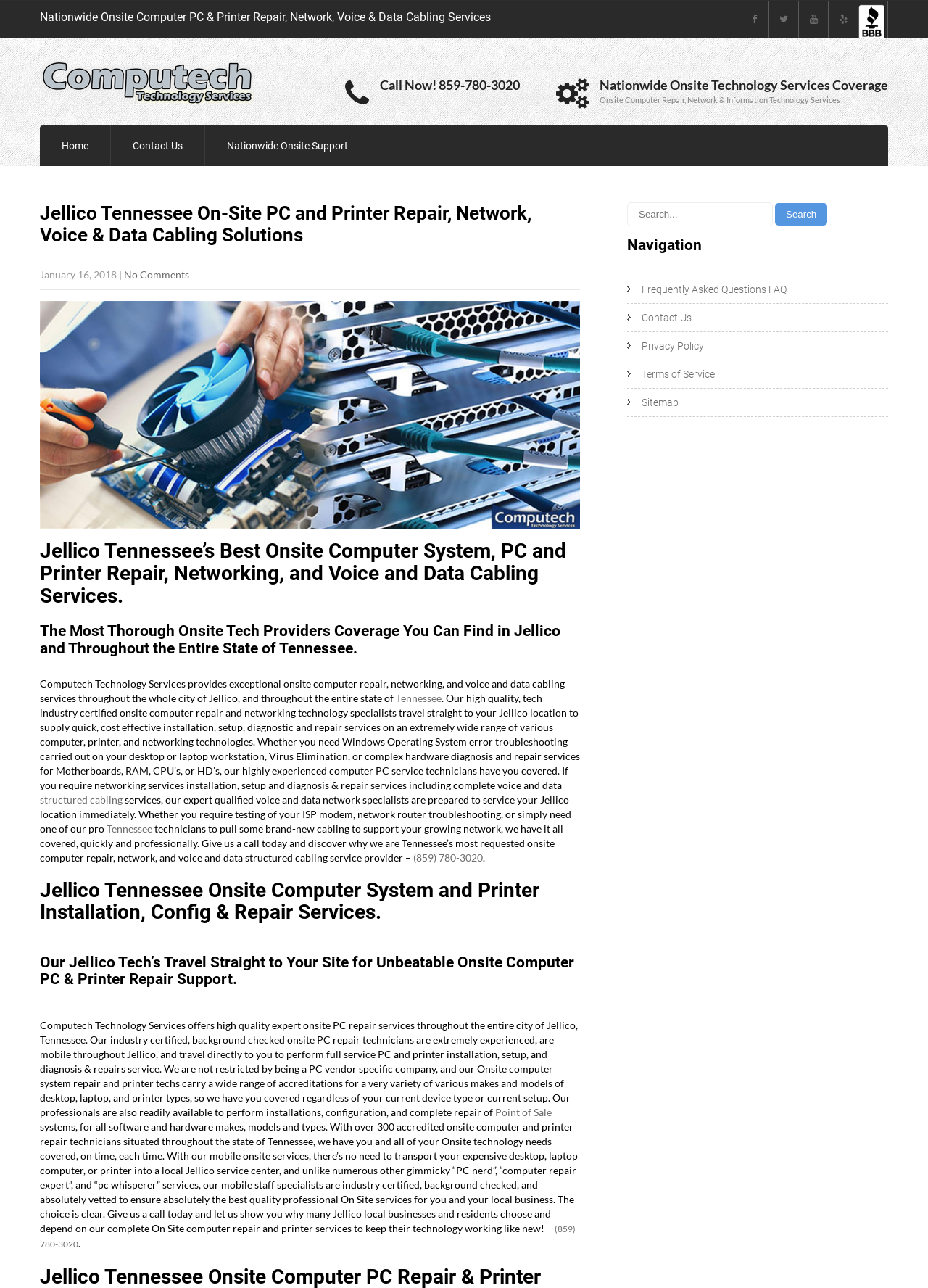What type of services does Computech Technology Services provide?
Kindly answer the question with as much detail as you can.

The services provided by Computech Technology Services can be found in the 'Jellico Tennessee On-Site PC and Printer Repair, Network, Voice & Data Cabling Solutions' section at the top of the webpage, which mentions onsite computer repair, networking, and voice and data cabling services.